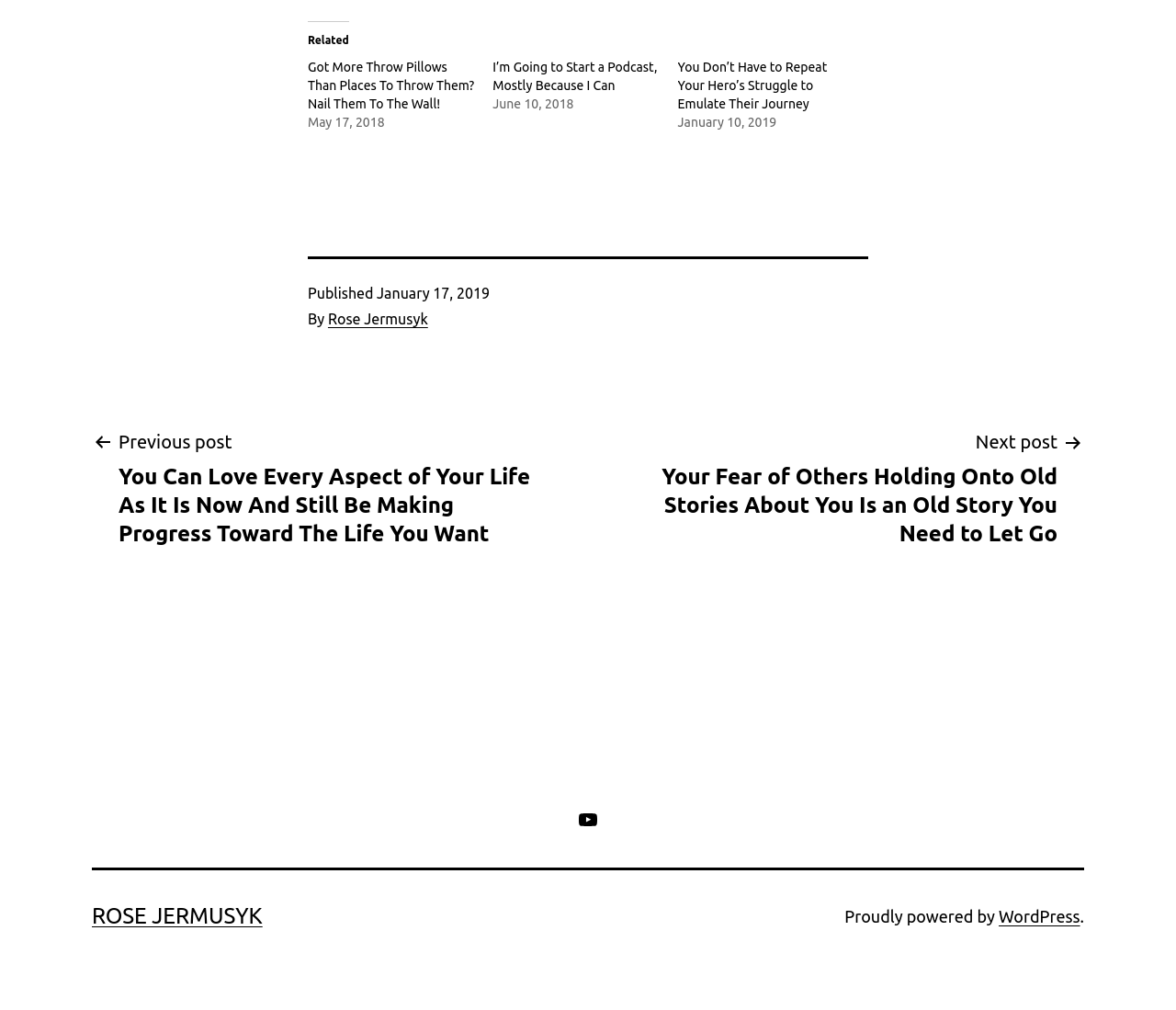Can you give a detailed response to the following question using the information from the image? What is the name of the website?

I found the name of the website by looking at the top section of the webpage. The link element with the text 'ROSE JERMUSYK' is likely the name of the website.